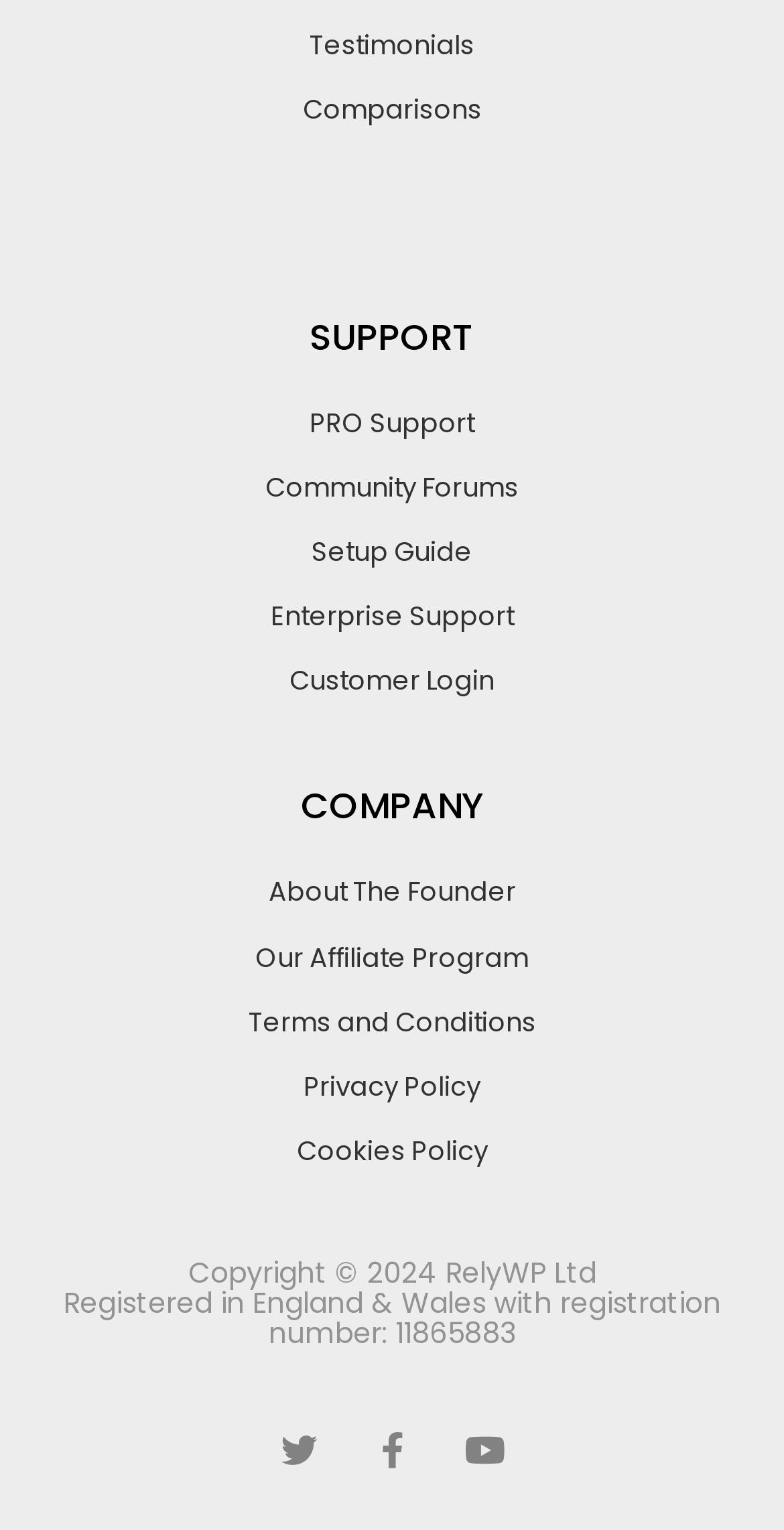Give a concise answer using only one word or phrase for this question:
What is the company's registration number?

11865883